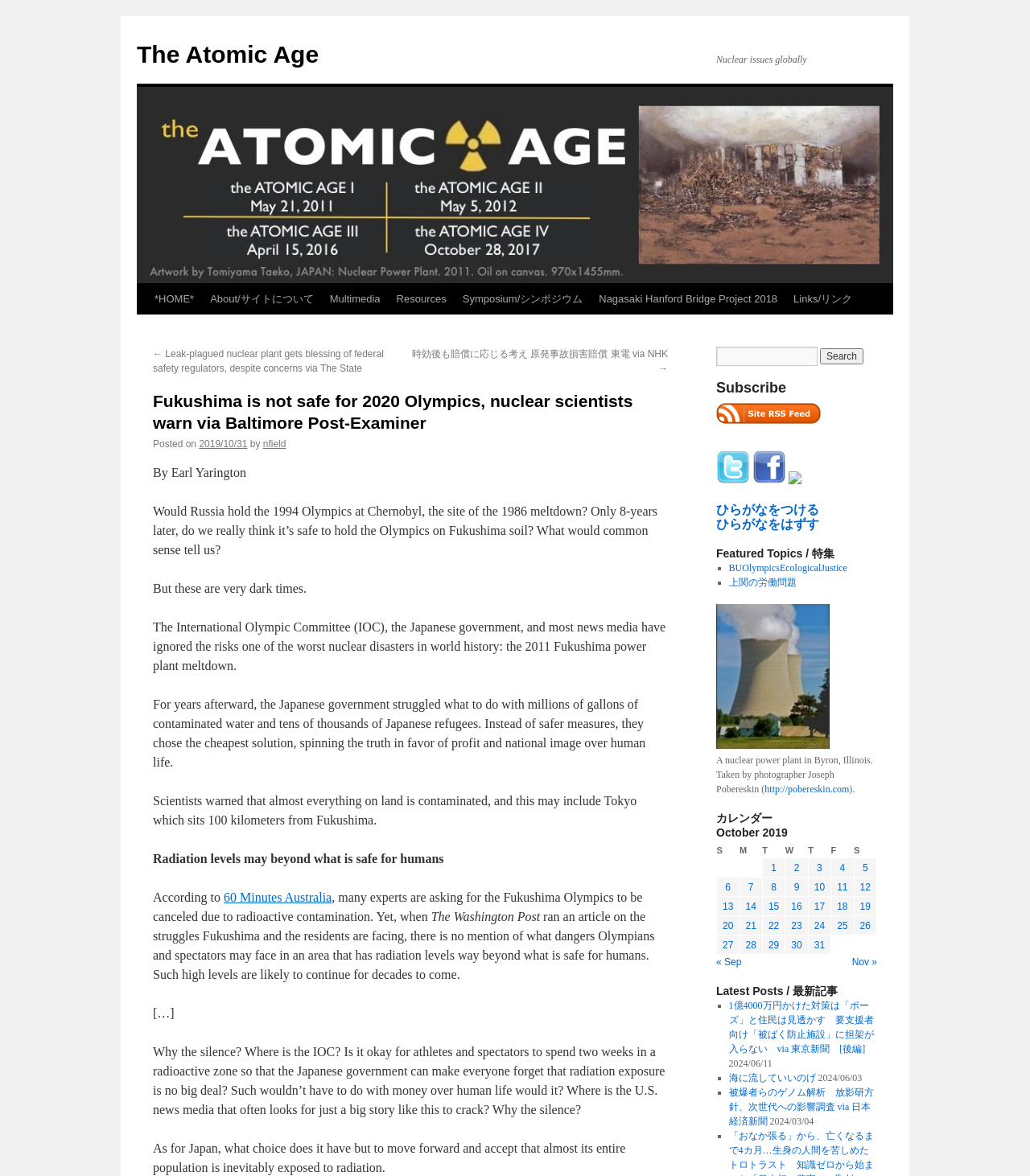What type of content is listed under 'Featured Topics'
Please use the visual content to give a single word or phrase answer.

Links to articles